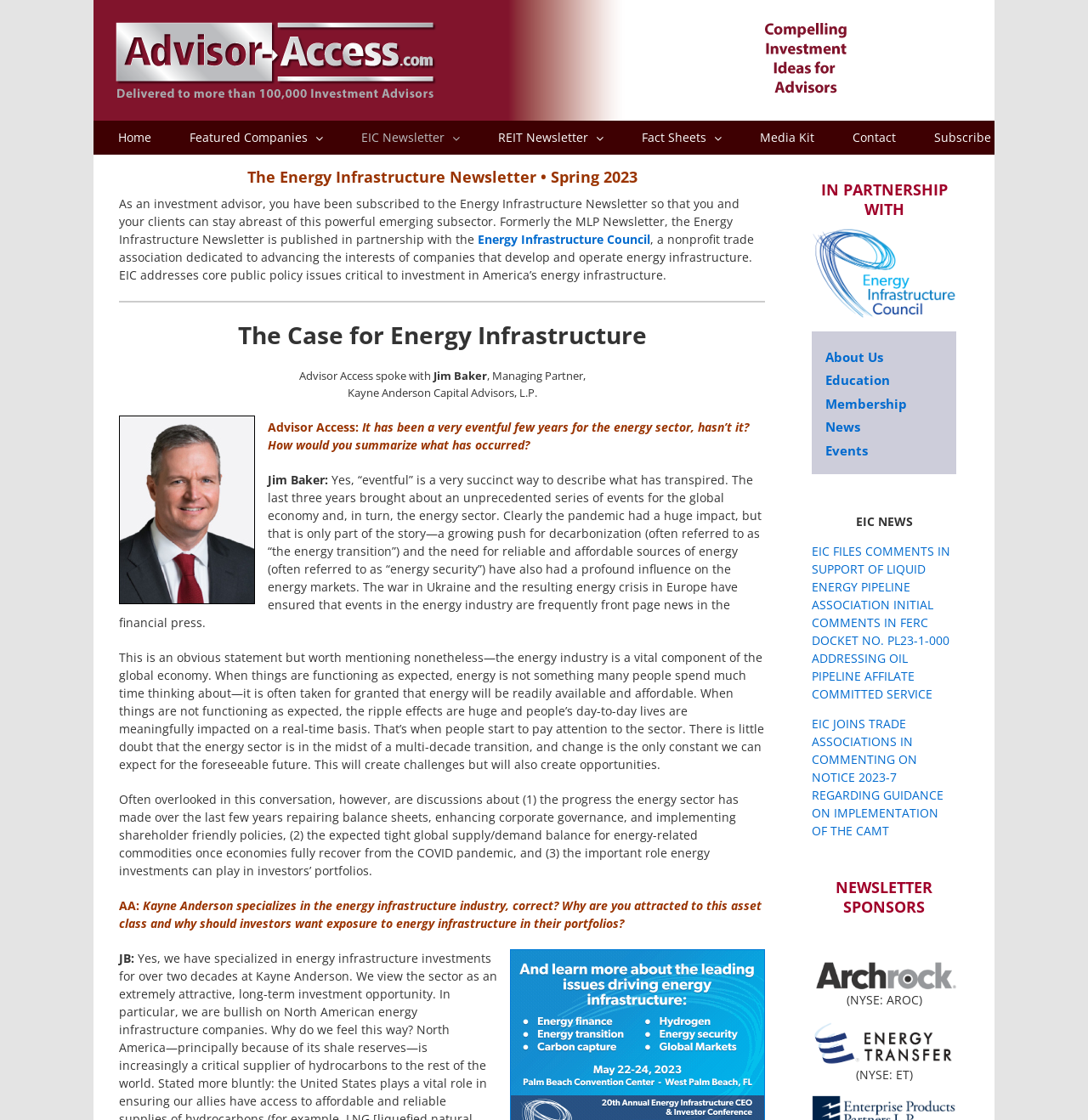What is the name of the nonprofit trade association mentioned in the article?
Provide an in-depth and detailed answer to the question.

The name of the nonprofit trade association can be found in the text, which mentions that the Energy Infrastructure Newsletter is published in partnership with the Energy Infrastructure Council, a nonprofit trade association dedicated to advancing the interests of companies that develop and operate energy infrastructure.